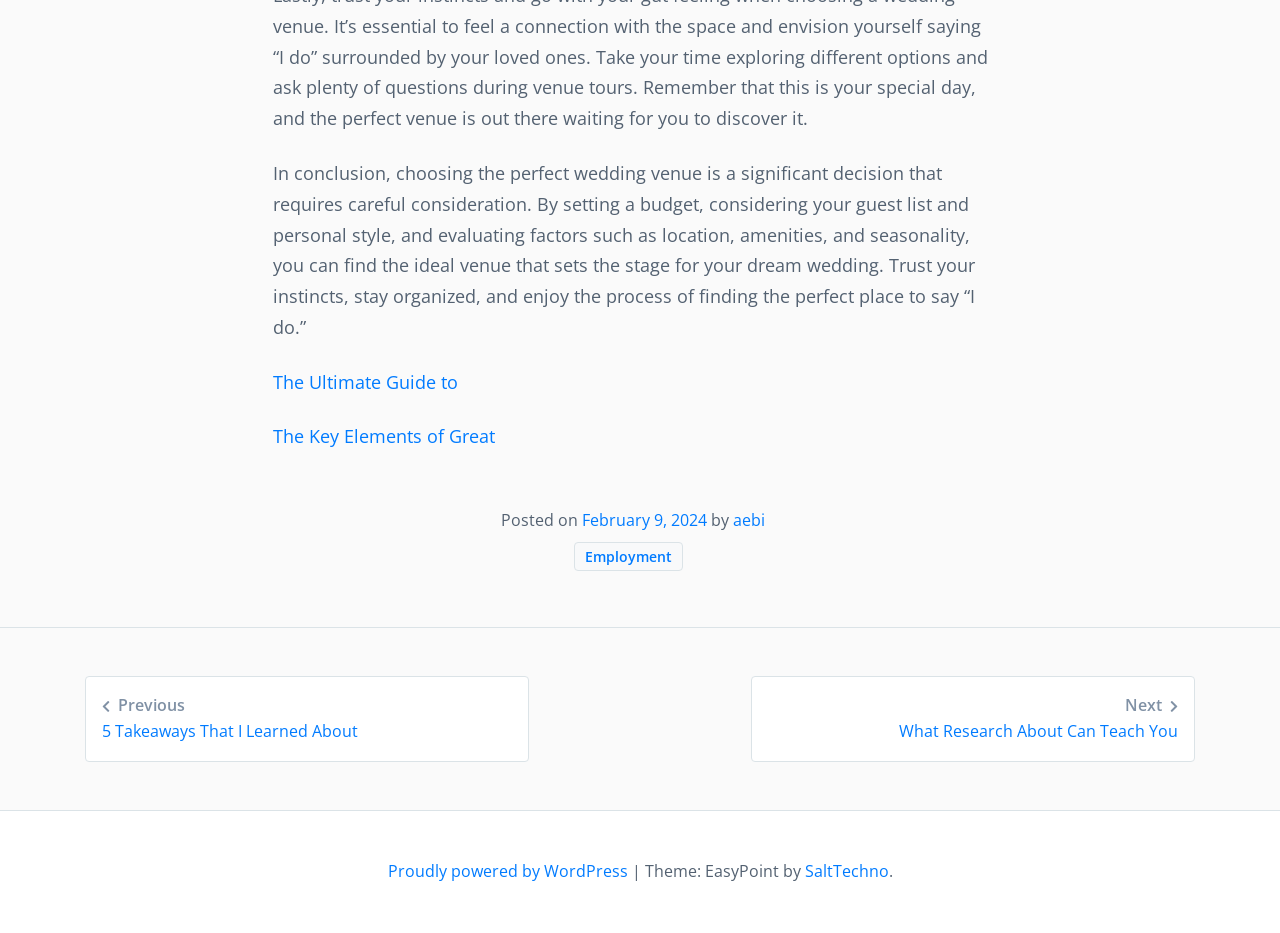Given the webpage screenshot and the description, determine the bounding box coordinates (top-left x, top-left y, bottom-right x, bottom-right y) that define the location of the UI element matching this description: The Key Elements of Great

[0.213, 0.455, 0.386, 0.481]